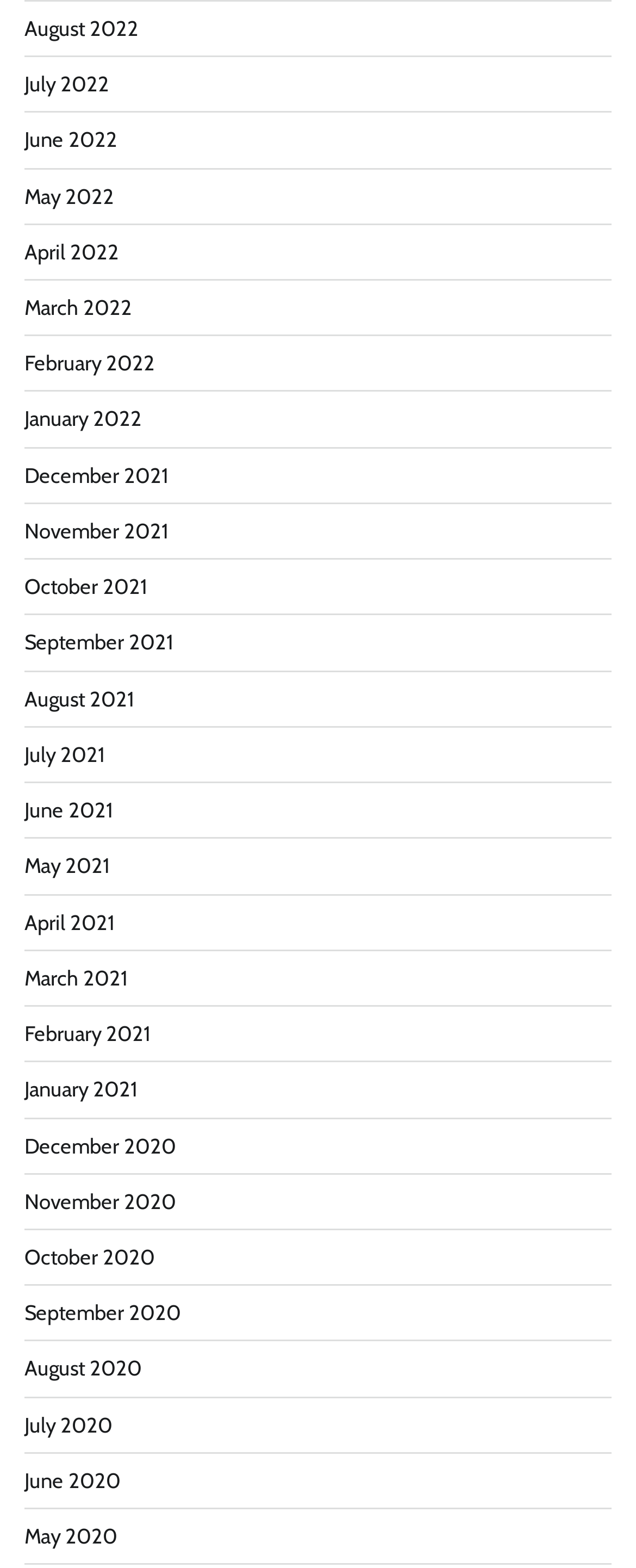Identify the bounding box of the HTML element described here: "July 2022". Provide the coordinates as four float numbers between 0 and 1: [left, top, right, bottom].

[0.038, 0.046, 0.172, 0.061]